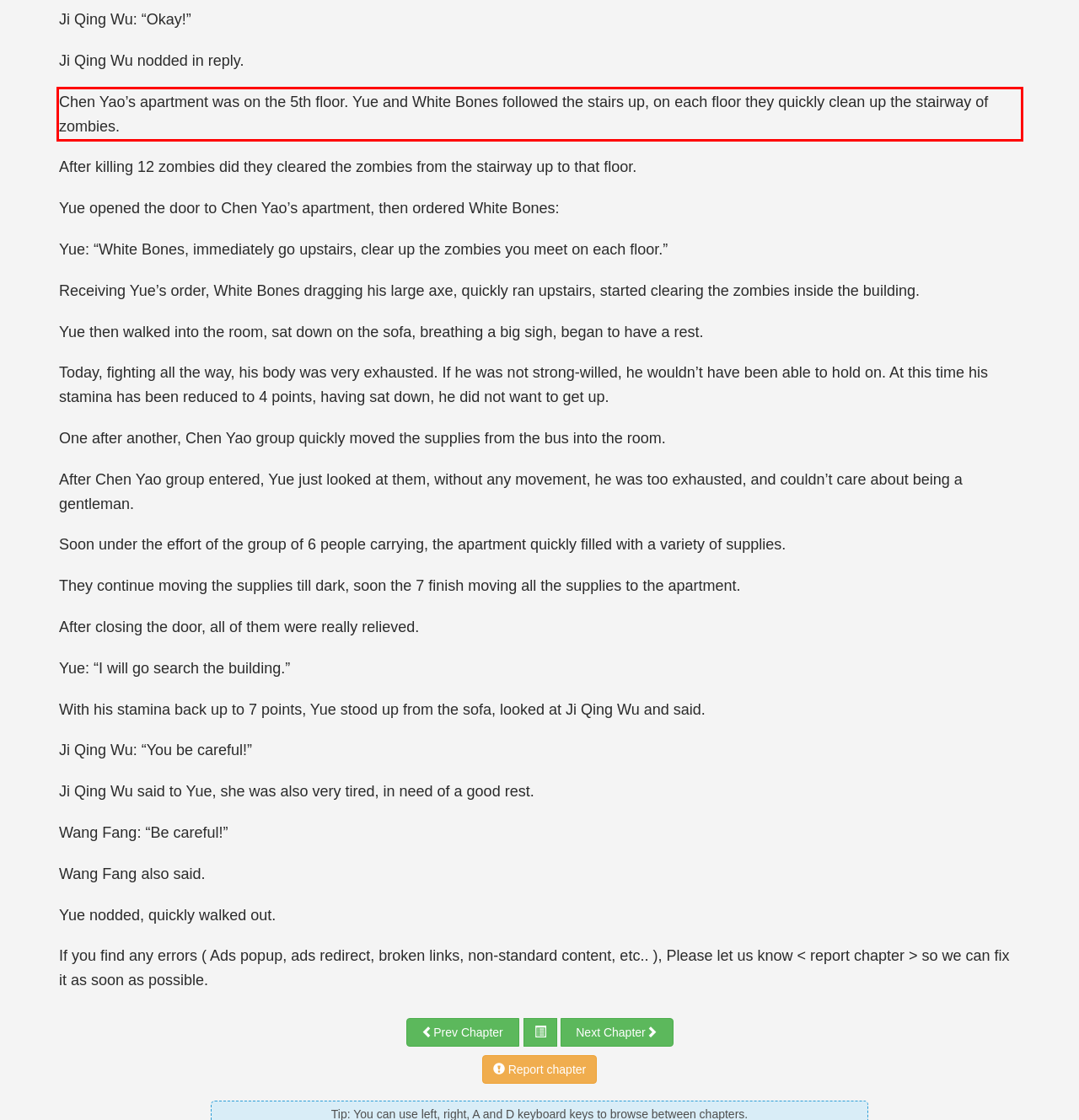Observe the screenshot of the webpage that includes a red rectangle bounding box. Conduct OCR on the content inside this red bounding box and generate the text.

Chen Yao’s apartment was on the 5th floor. Yue and White Bones followed the stairs up, on each floor they quickly clean up the stairway of zombies.